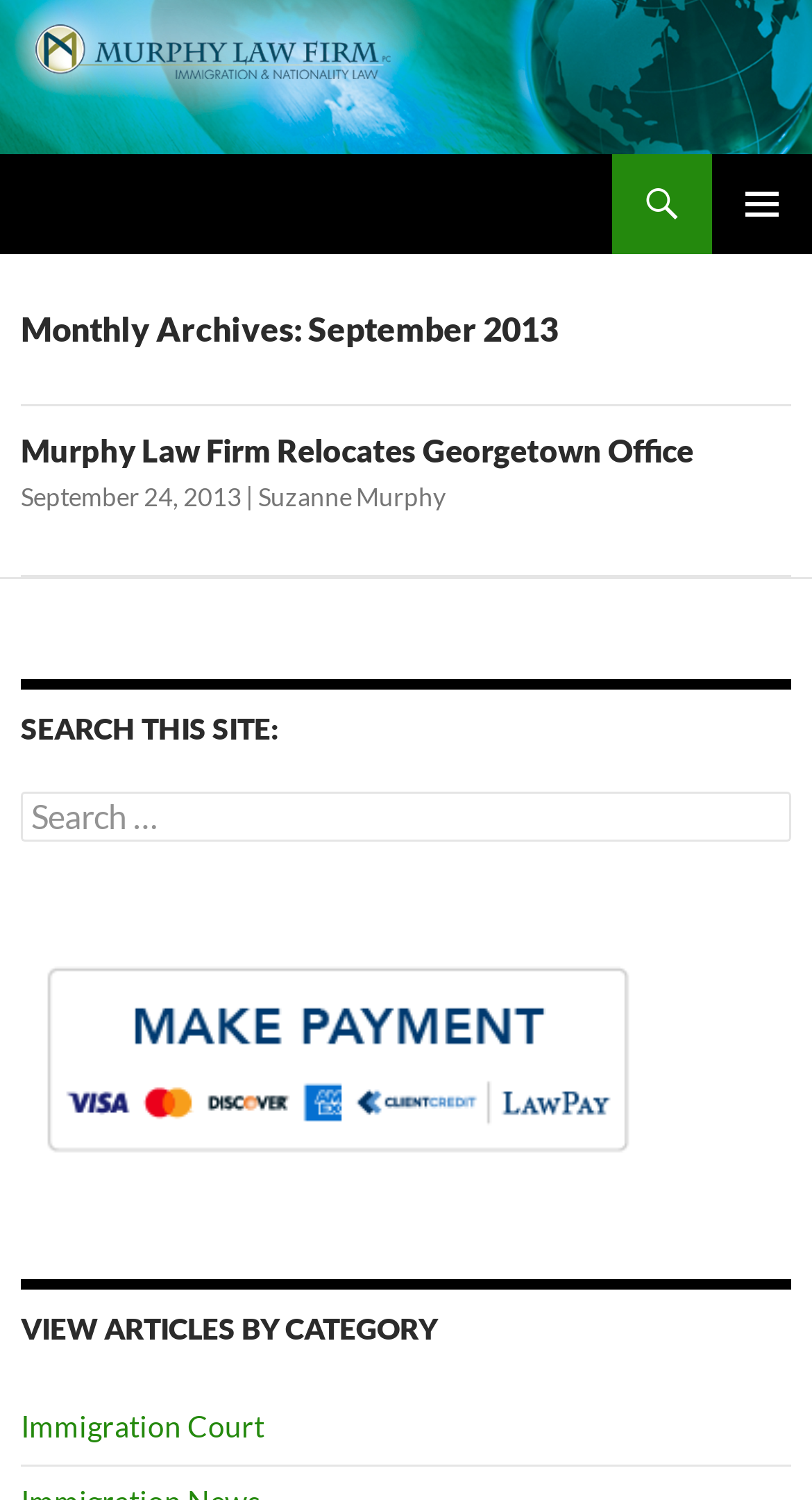Pinpoint the bounding box coordinates of the clickable element needed to complete the instruction: "Go to Murphy Law Firm Immigration and Nationality Law homepage". The coordinates should be provided as four float numbers between 0 and 1: [left, top, right, bottom].

[0.0, 0.035, 1.0, 0.061]